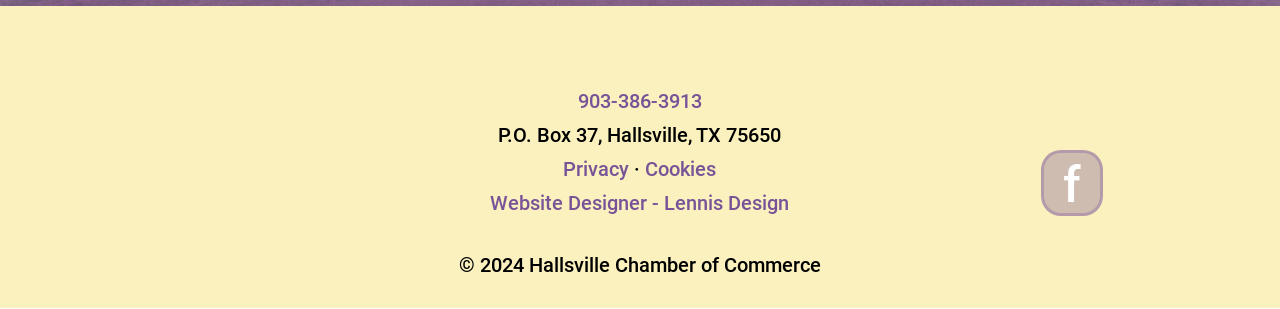Locate the UI element described by Website Designer - Lennis Design in the provided webpage screenshot. Return the bounding box coordinates in the format (top-left x, top-left y, bottom-right x, bottom-right y), ensuring all values are between 0 and 1.

[0.383, 0.618, 0.617, 0.696]